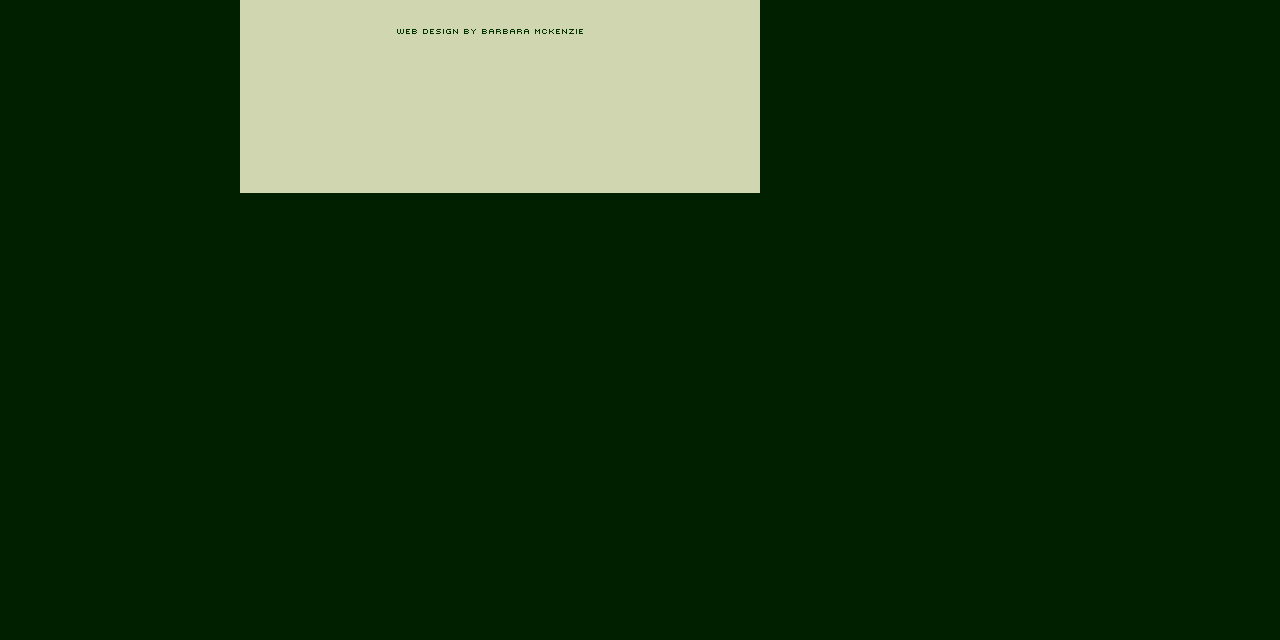Bounding box coordinates are to be given in the format (top-left x, top-left y, bottom-right x, bottom-right y). All values must be floating point numbers between 0 and 1. Provide the bounding box coordinate for the UI element described as: alt="Web Design by Barbara McKenzie"

[0.205, 0.109, 0.572, 0.131]